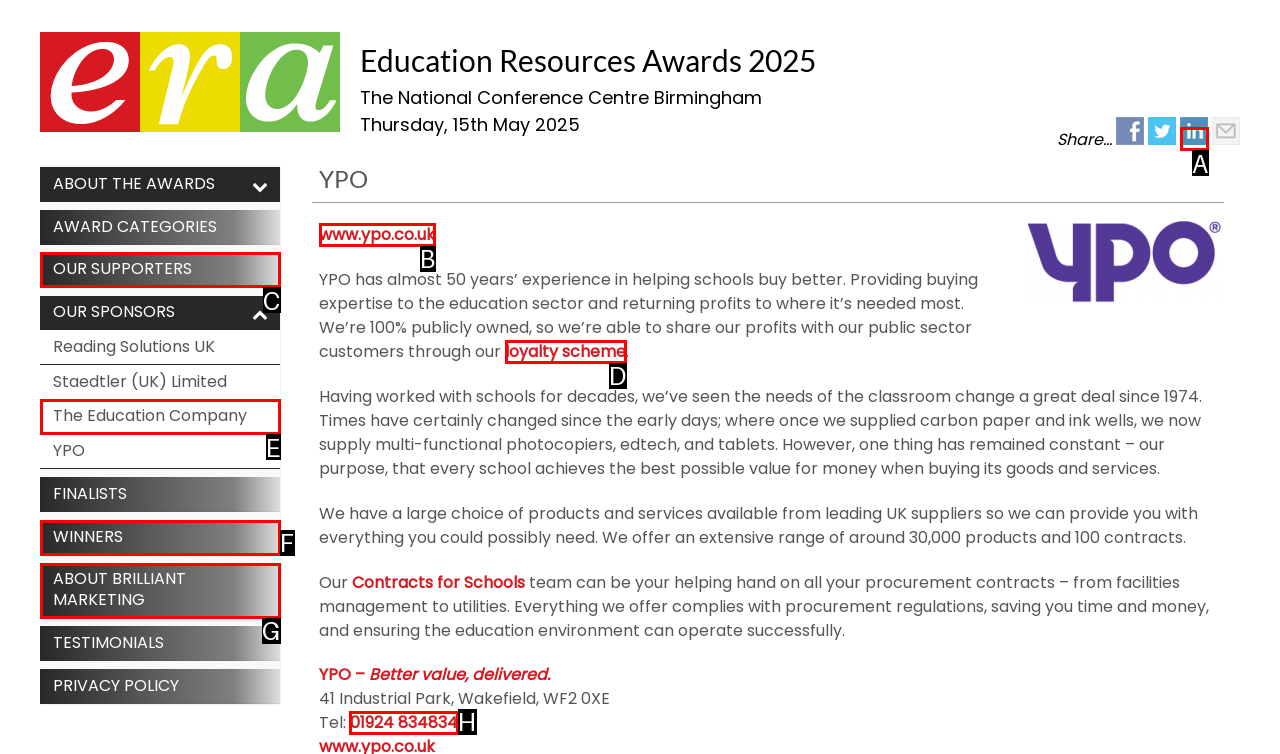Identify the correct UI element to click for this instruction: Contact YPO by phone
Respond with the appropriate option's letter from the provided choices directly.

H